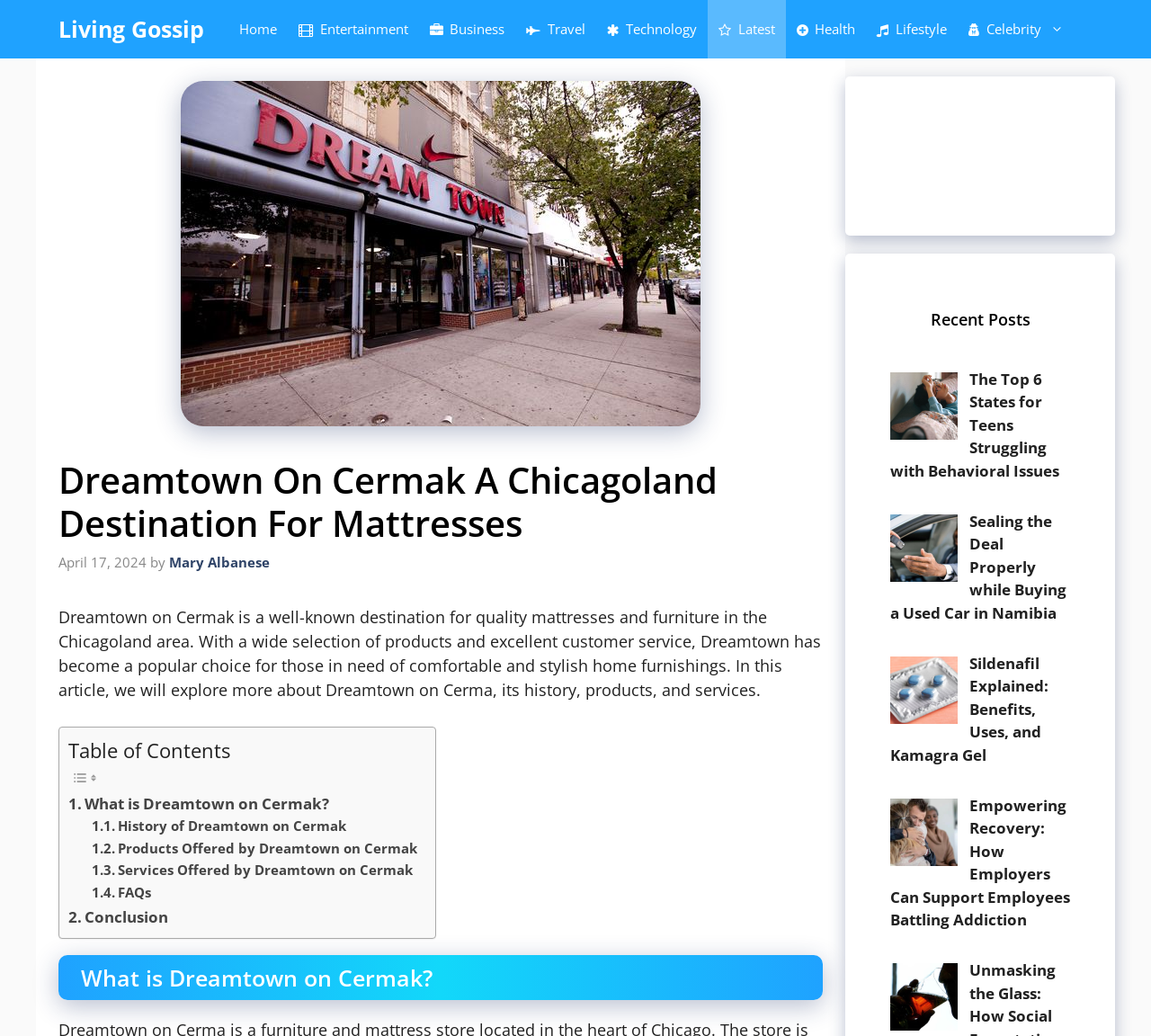Locate the bounding box of the UI element with the following description: "What is Dreamtown on Cermak?".

[0.059, 0.764, 0.286, 0.788]